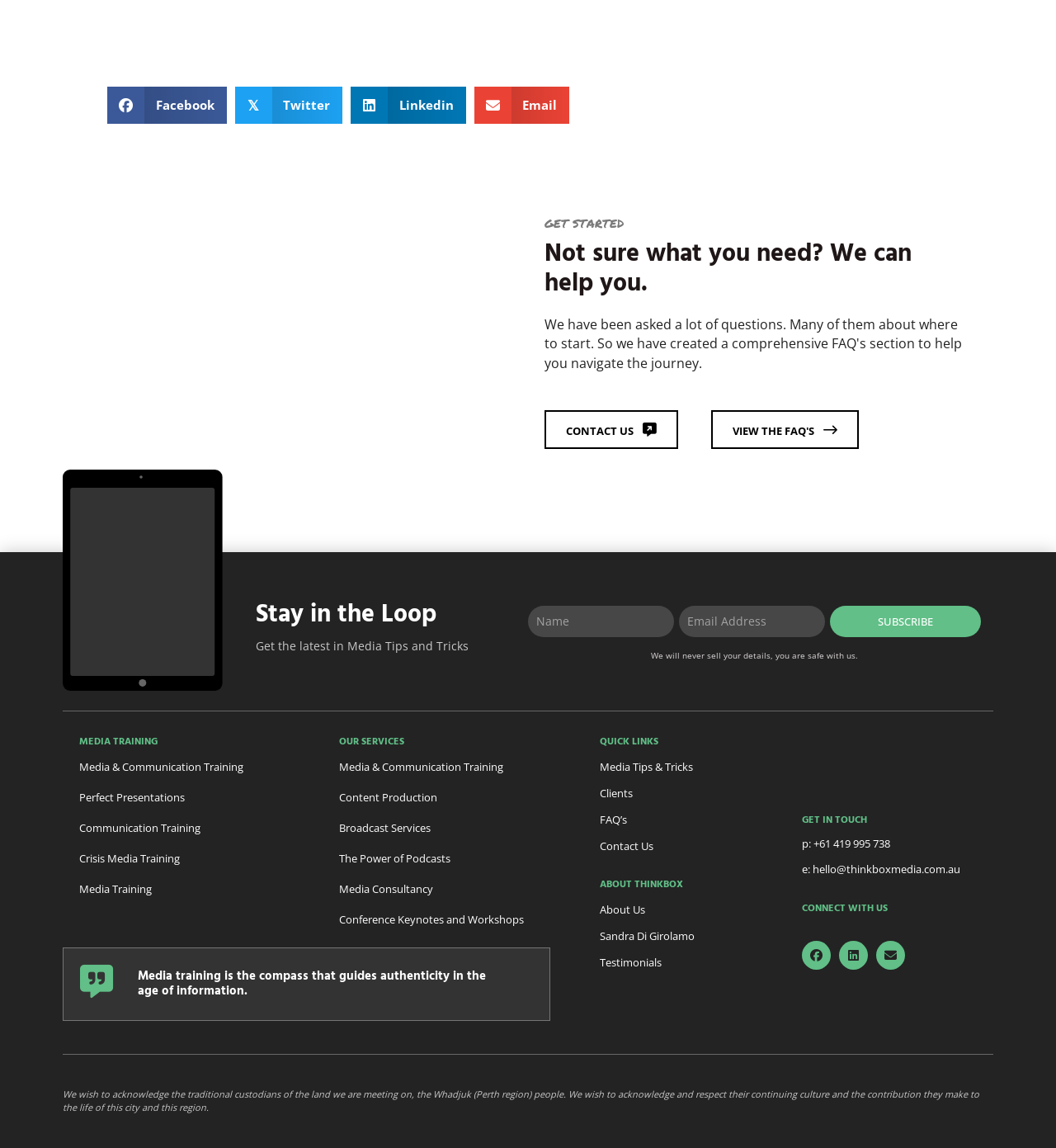Extract the bounding box coordinates for the described element: "hello@thinkboxmedia.com.au". The coordinates should be represented as four float numbers between 0 and 1: [left, top, right, bottom].

[0.77, 0.751, 0.909, 0.764]